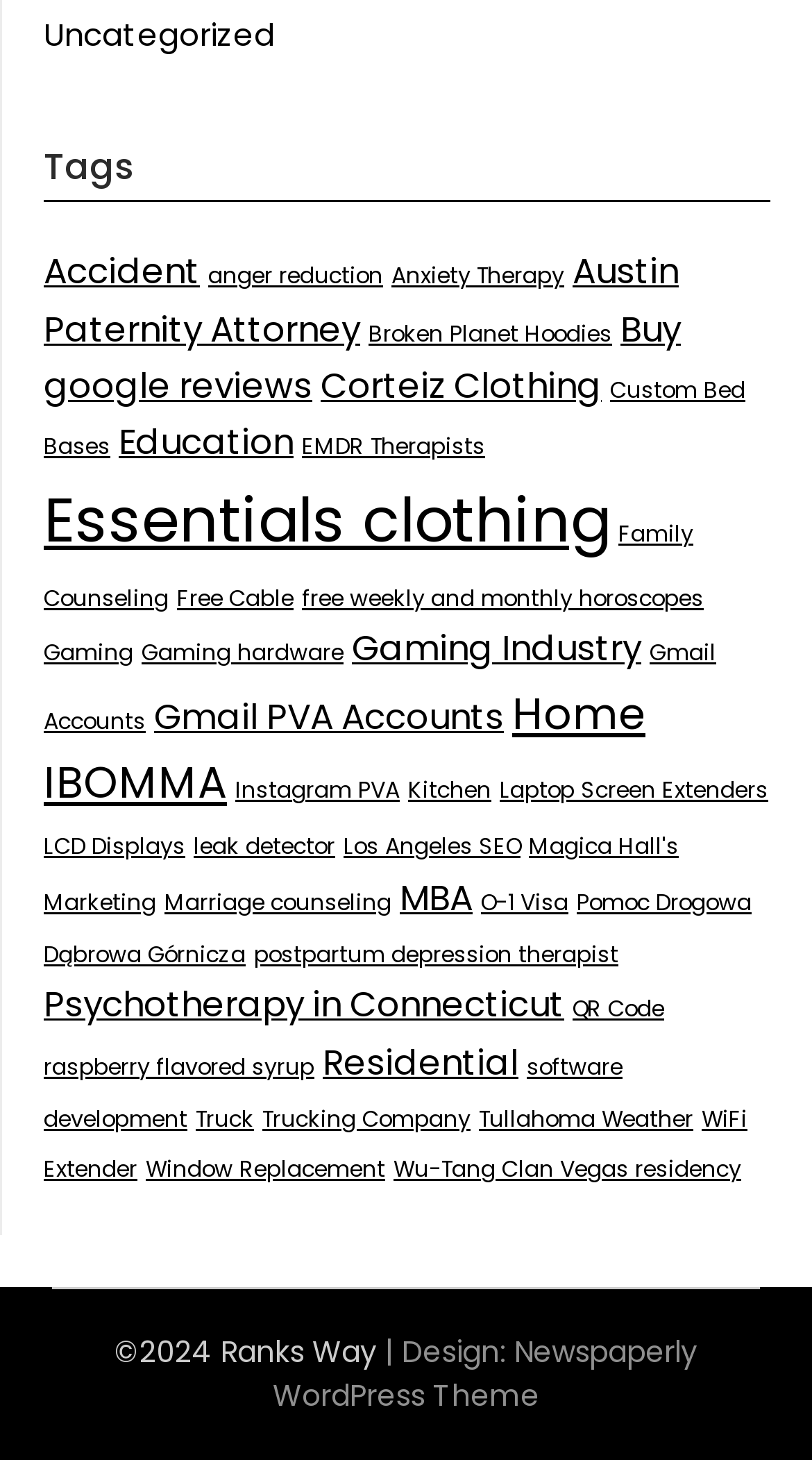Find the bounding box coordinates for the HTML element described in this sentence: "Marketing". Provide the coordinates as four float numbers between 0 and 1, in the format [left, top, right, bottom].

[0.054, 0.607, 0.192, 0.629]